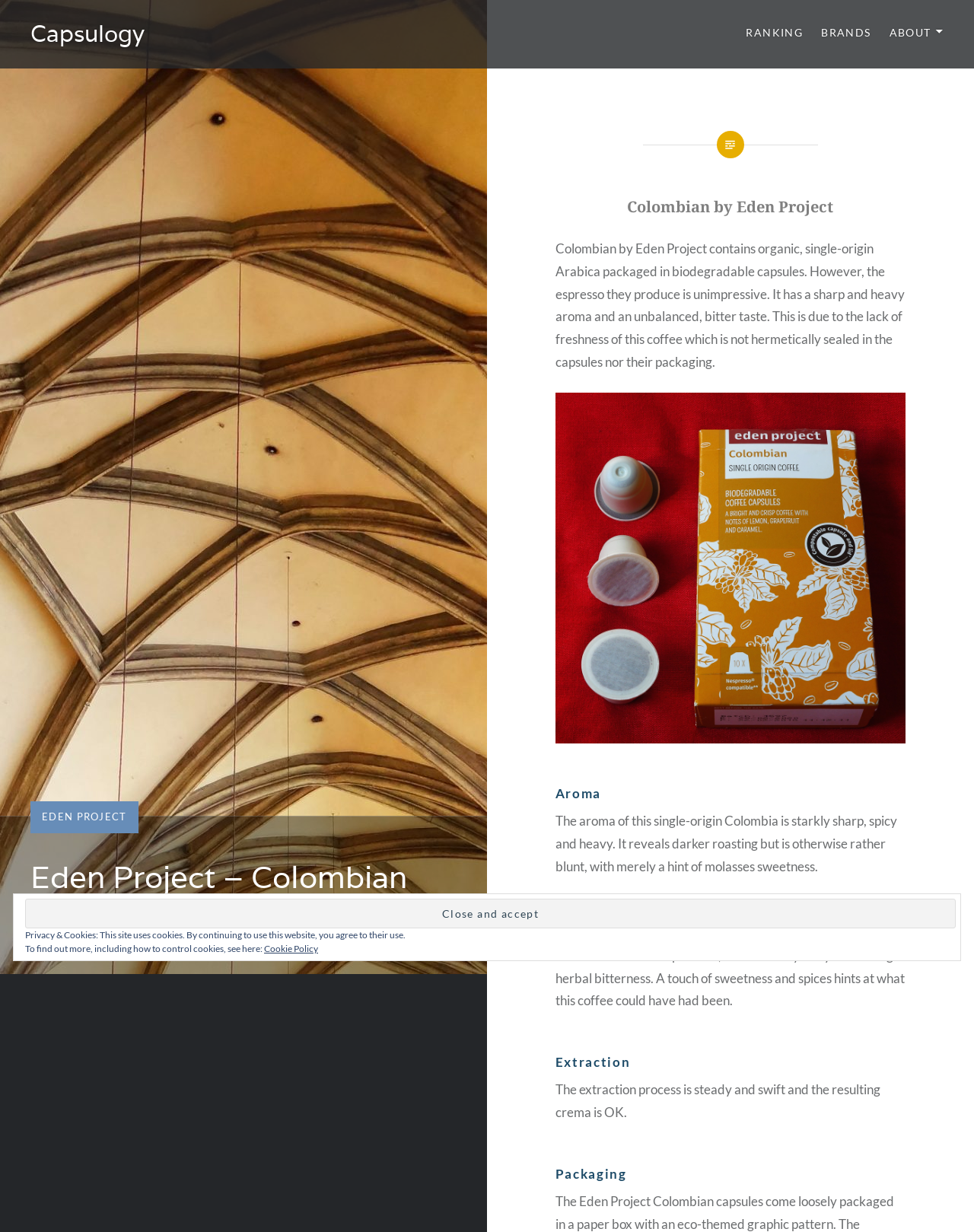From the details in the image, provide a thorough response to the question: What is the packaging of the coffee capsules?

According to the description, the coffee capsules are packaged in biodegradable capsules, which is one of the features mentioned in the review.